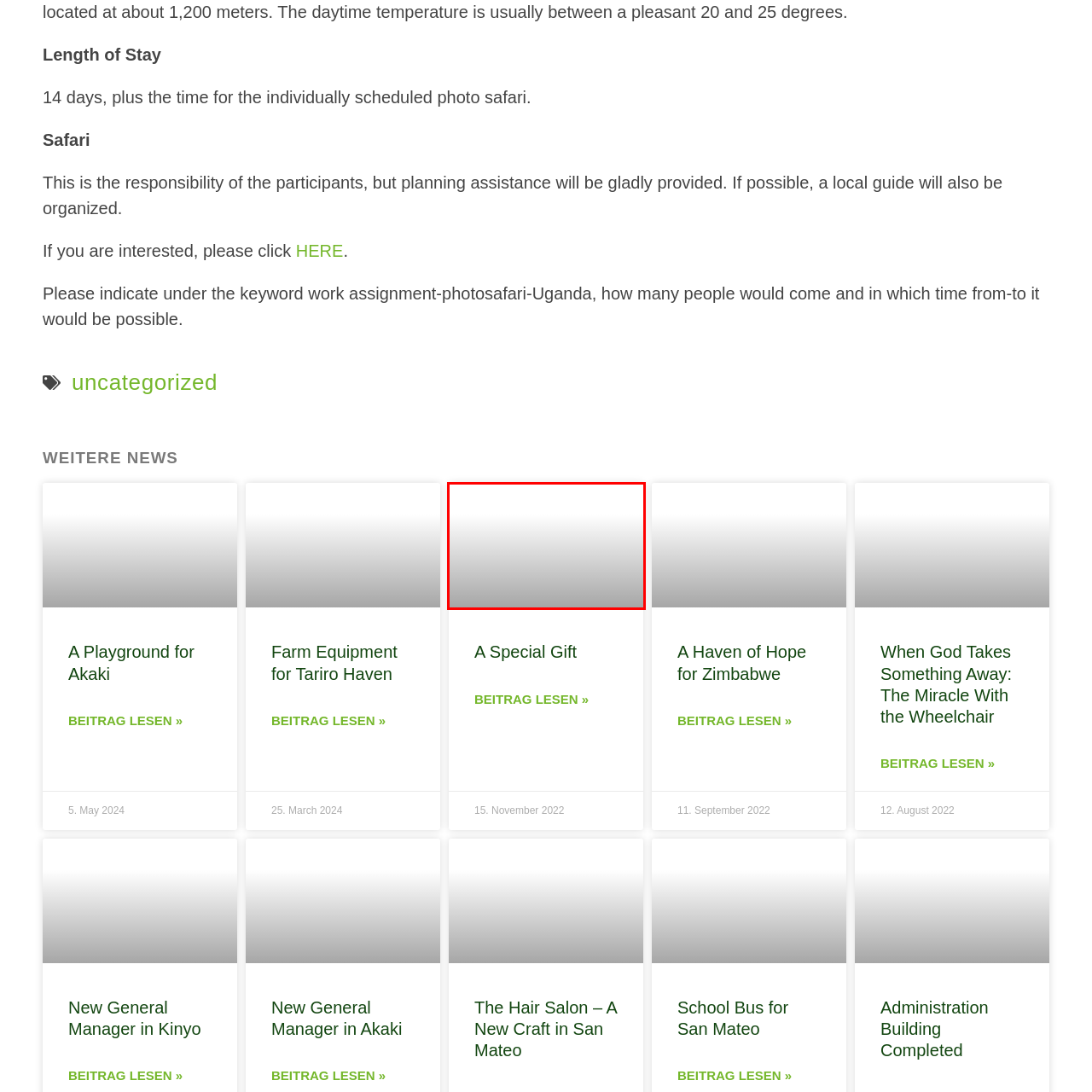Focus on the area marked by the red boundary, What type of atmosphere is promoted by the event? Answer concisely with a single word or phrase.

Community-oriented